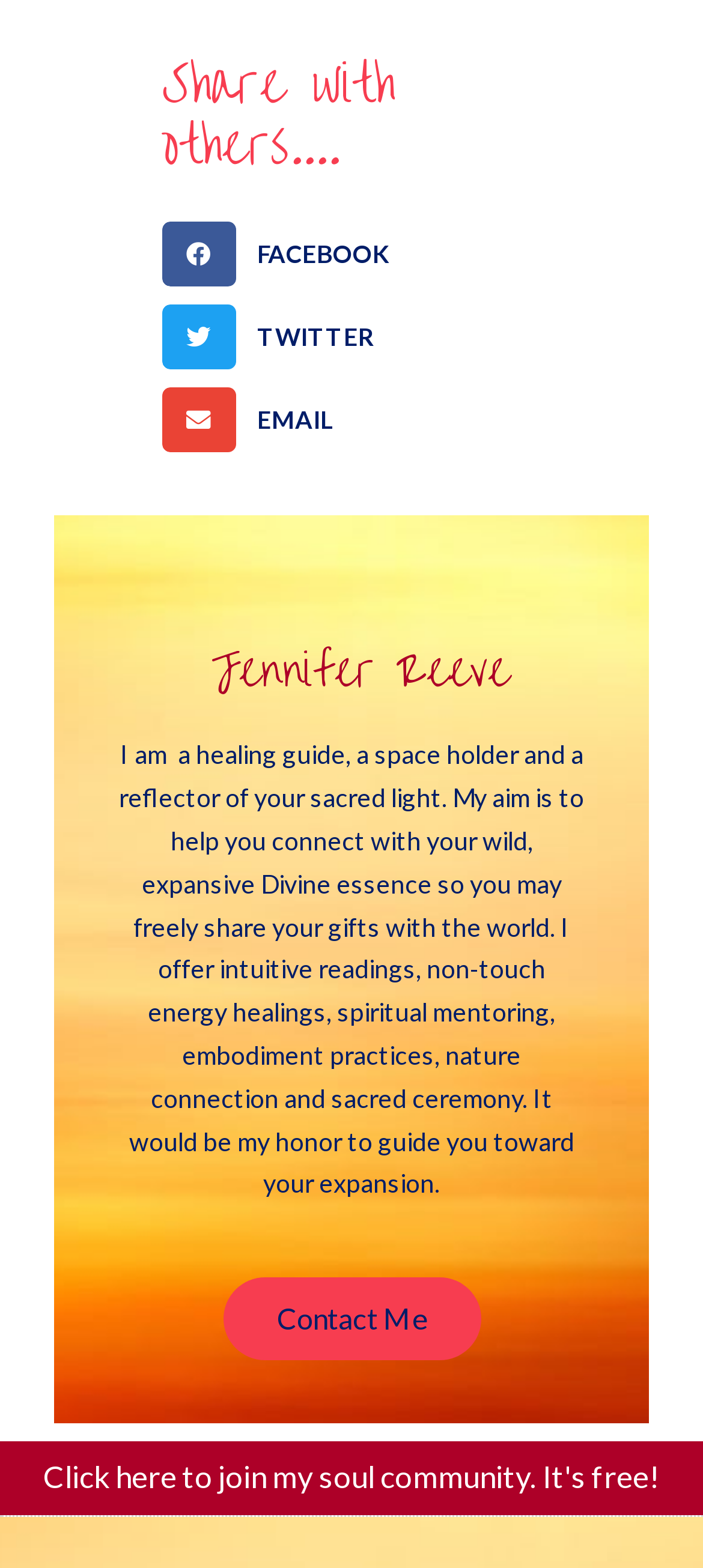What is the benefit of joining the soul community?
Give a one-word or short-phrase answer derived from the screenshot.

It's free